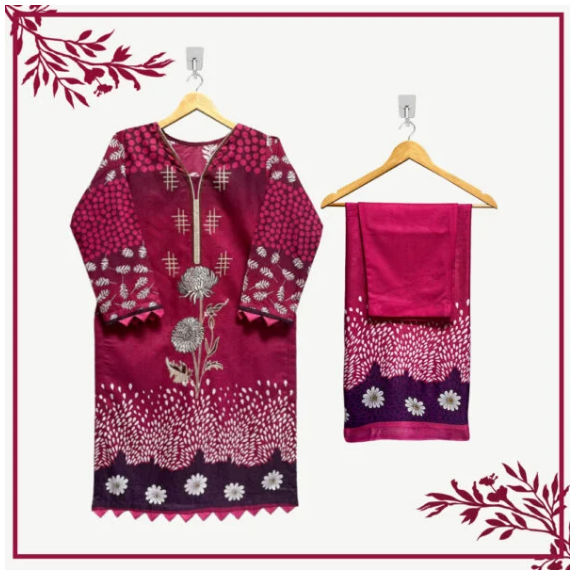Please give a concise answer to this question using a single word or phrase: 
What is the size range of the Dhanak Suit?

S to 2XL